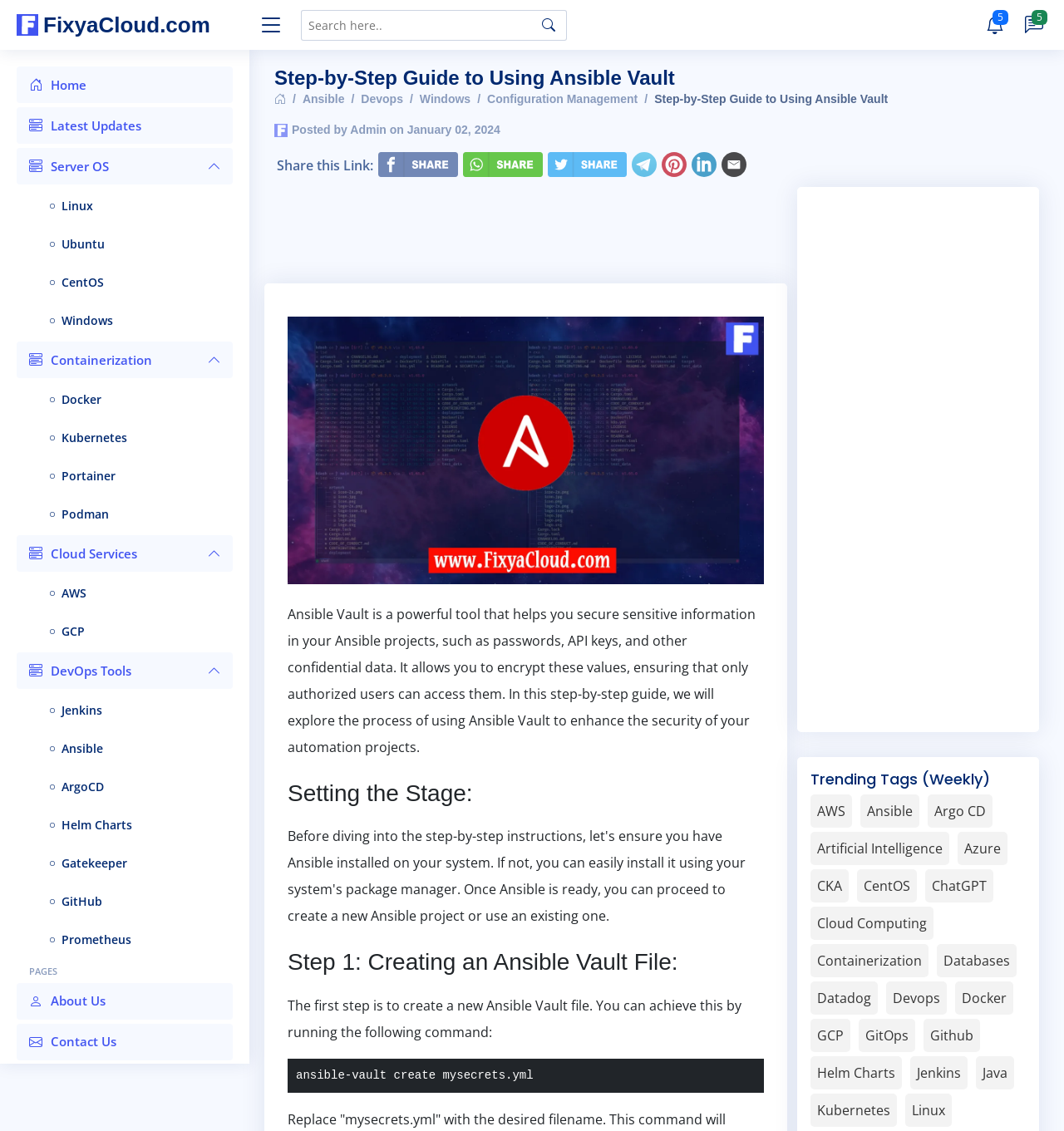Determine the main headline from the webpage and extract its text.

Step-by-Step Guide to Using Ansible Vault